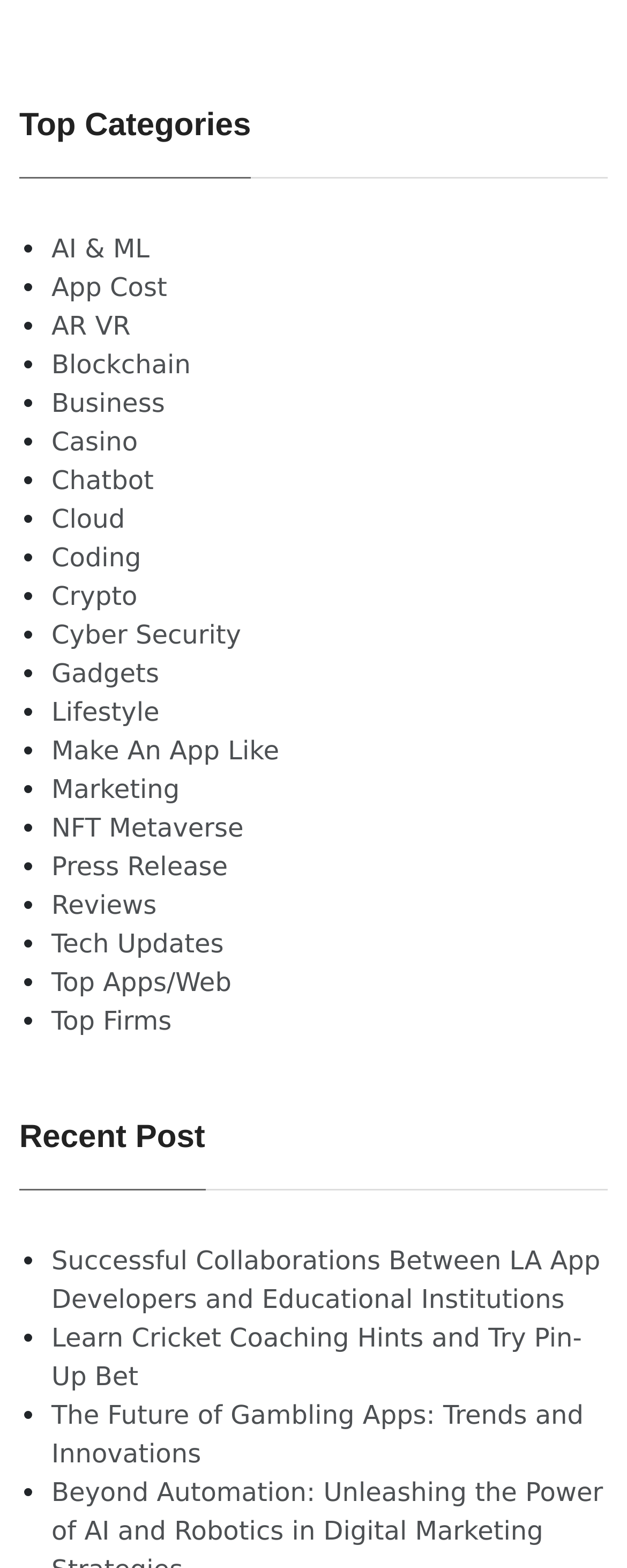Specify the bounding box coordinates for the region that must be clicked to perform the given instruction: "Click on AI & ML".

[0.082, 0.149, 0.239, 0.168]